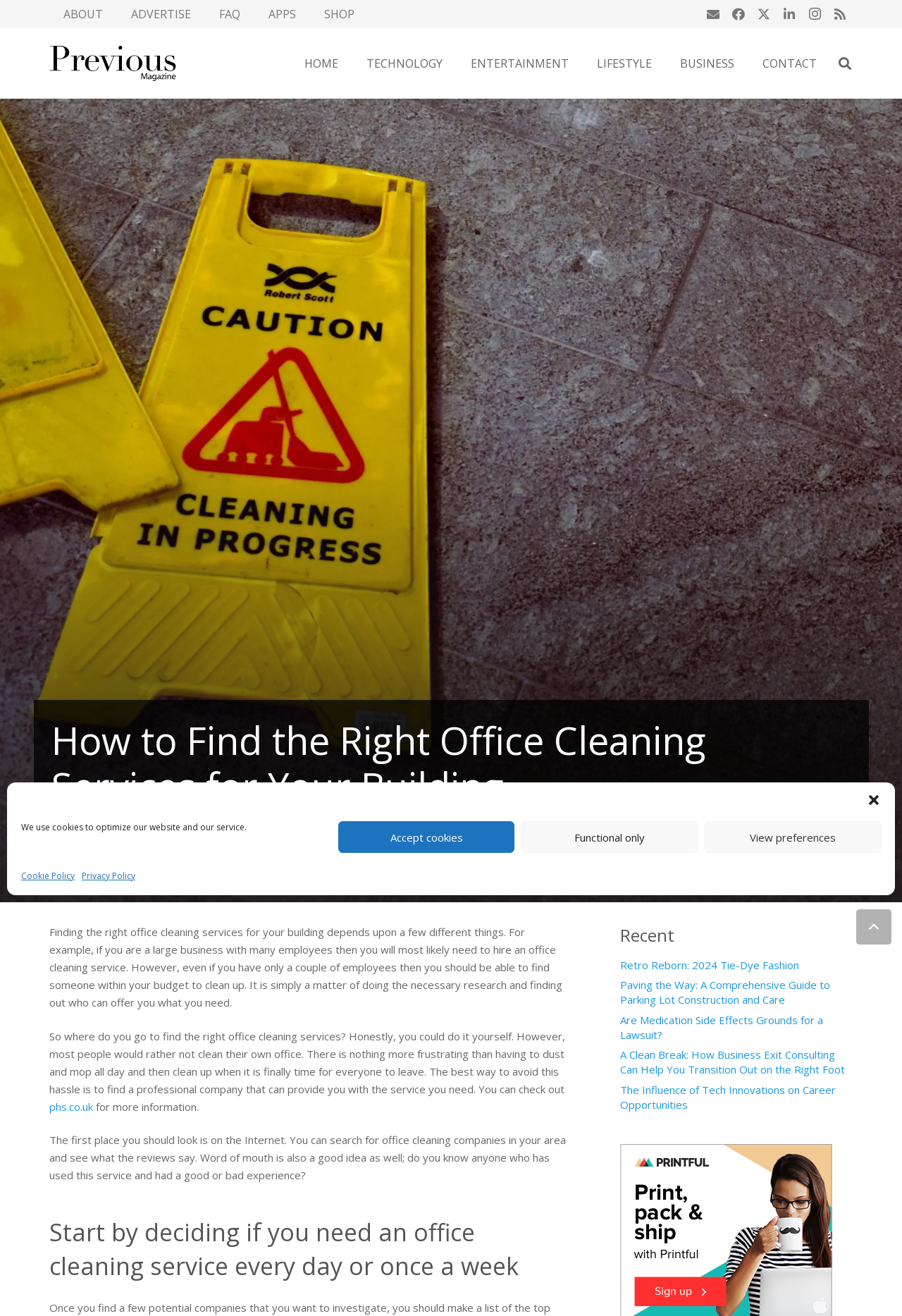What is the category of this article?
Using the image as a reference, give an elaborate response to the question.

I found the category by looking at the link 'Property & Architecture' which is located below the article's title, it indicates the category of the article.